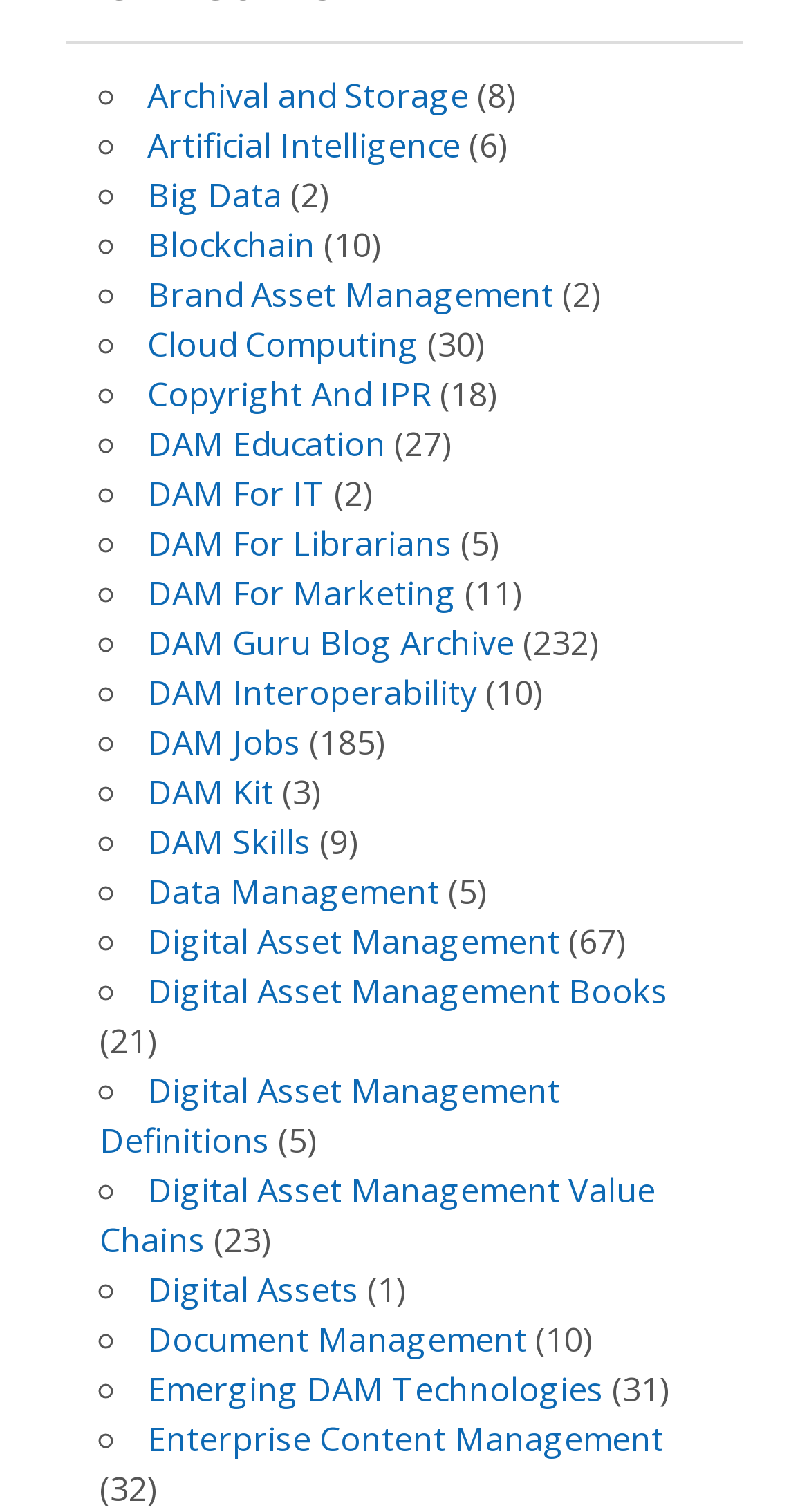How many Digital Asset Management Books are there?
Look at the image and provide a short answer using one word or a phrase.

21